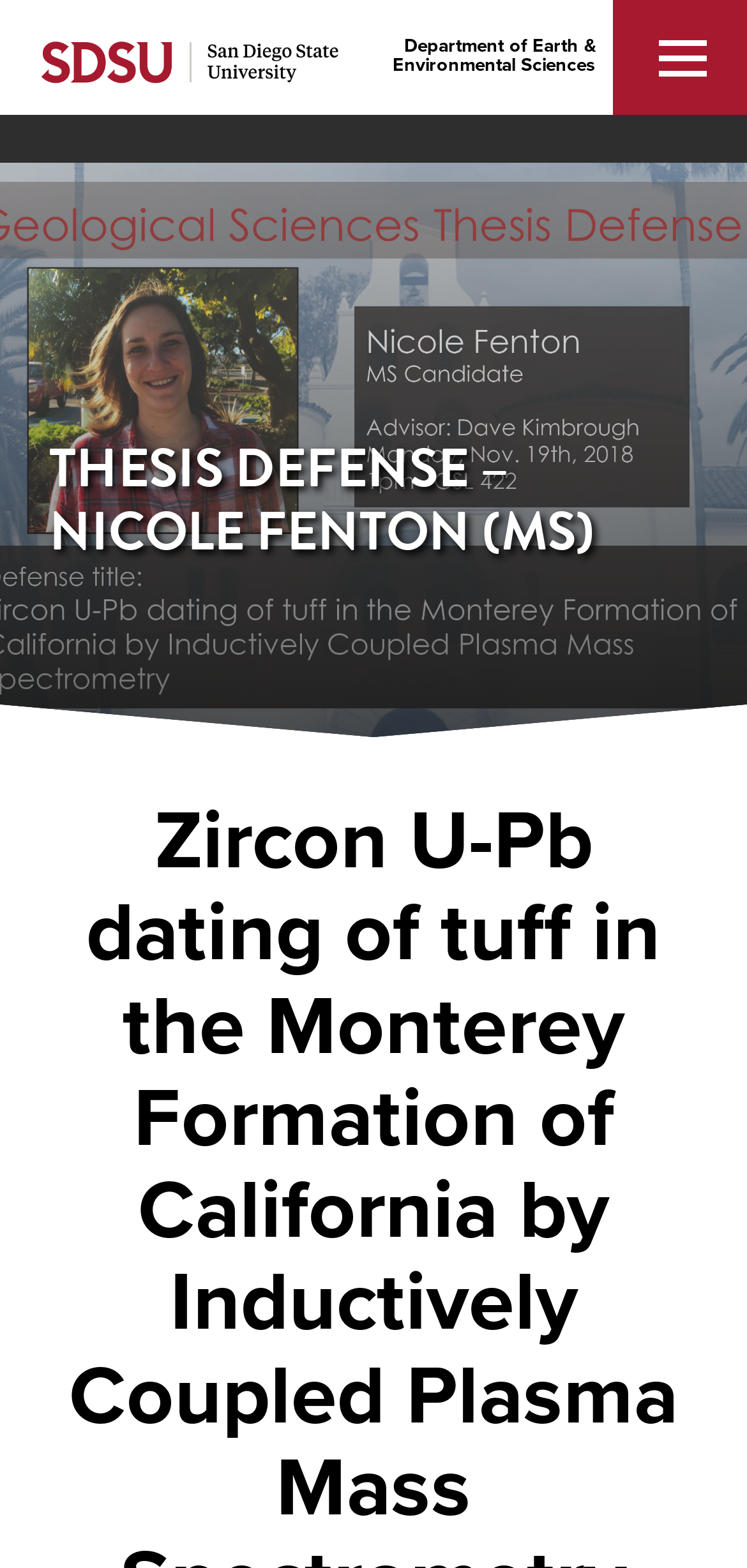Give an extensive and precise description of the webpage.

The webpage is about a thesis defense event by Nicole Fenton, who is pursuing a Master's degree. At the top left corner, there is a link to "SDSU" accompanied by an image, which is likely the university's logo. Next to it, on the same line, is a link to "San Diego State University" with another image, possibly a larger version of the logo. 

On the same horizontal line, but more to the right, is a link to the "Department of Earth & Environmental Sciences" with a heading of the same name. This suggests that the thesis defense is related to this department.

Below these links, there is a prominent heading that announces the thesis defense event, "THESIS DEFENSE – NICOLE FENTON (MS)". This heading spans most of the width of the page, indicating its importance.